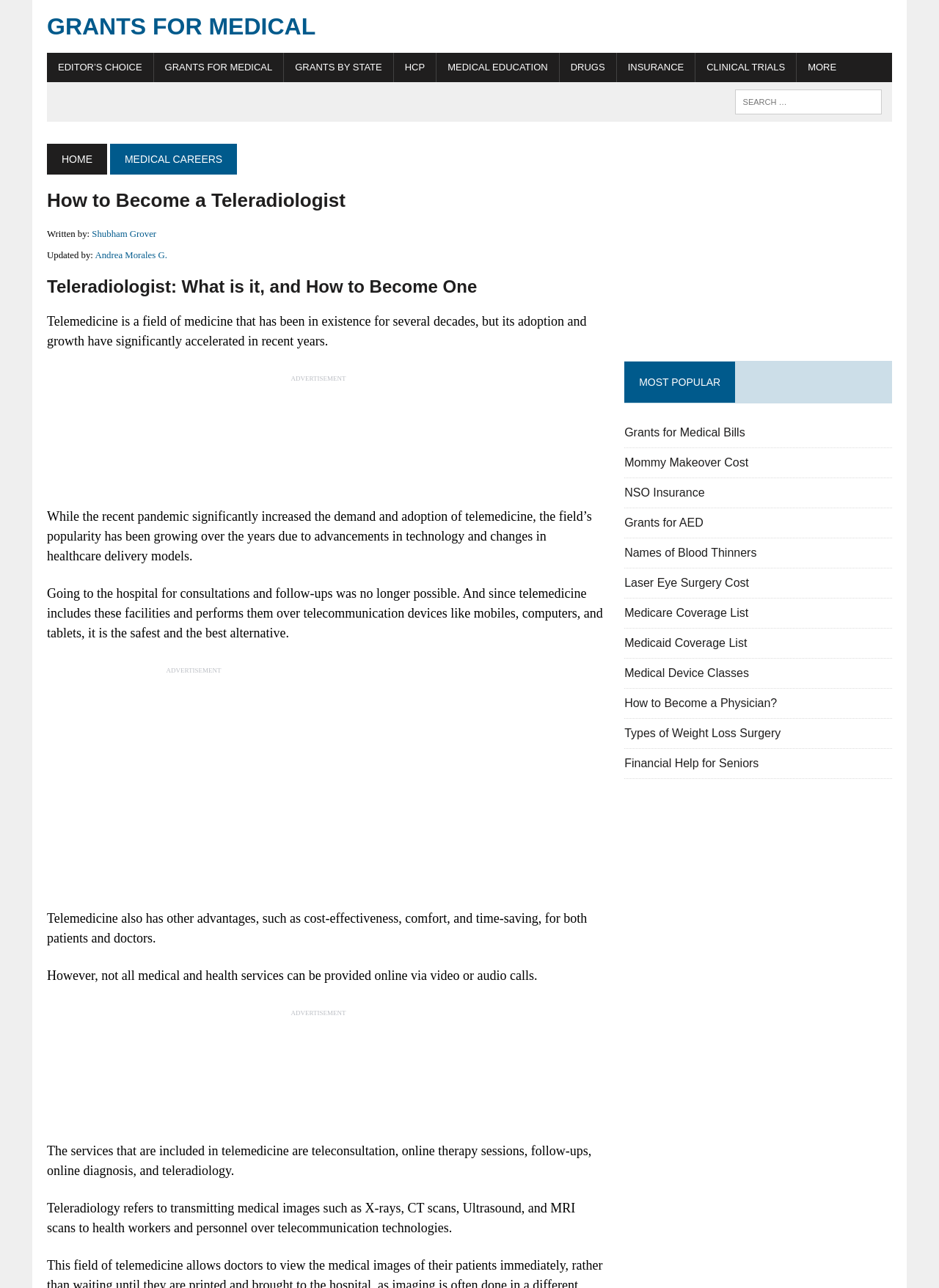Create an in-depth description of the webpage, covering main sections.

This webpage appears to be a medical education and resource website, with a focus on telemedicine and medical careers. At the top of the page, there is a header section with links to "Grants for Medical", "EDITOR'S CHOICE", and other categories. Below this, there is a search bar and a navigation menu with links to "HOME", "MEDICAL CAREERS", and other sections.

The main content of the page is an article titled "How to Become a Teleradiologist", which is divided into several sections. The article begins with an introduction to telemedicine, explaining its growth and adoption in recent years. The text is accompanied by two advertisements, one on the right side of the page and another at the bottom.

The article continues with a discussion on the advantages of telemedicine, including cost-effectiveness, comfort, and time-saving for both patients and doctors. It also explains that not all medical services can be provided online and lists the services that are included in telemedicine, such as teleconsultation, online therapy sessions, and teleradiology.

On the right side of the page, there is a section titled "MOST POPULAR" with links to various medical-related topics, such as grants for medical bills, insurance, and medical device classes. There are 12 links in total, each with a brief description.

Overall, the webpage appears to be a resource for individuals interested in medical careers, particularly in the field of telemedicine and teleradiology. The layout is organized, with clear headings and concise text, making it easy to navigate and read.